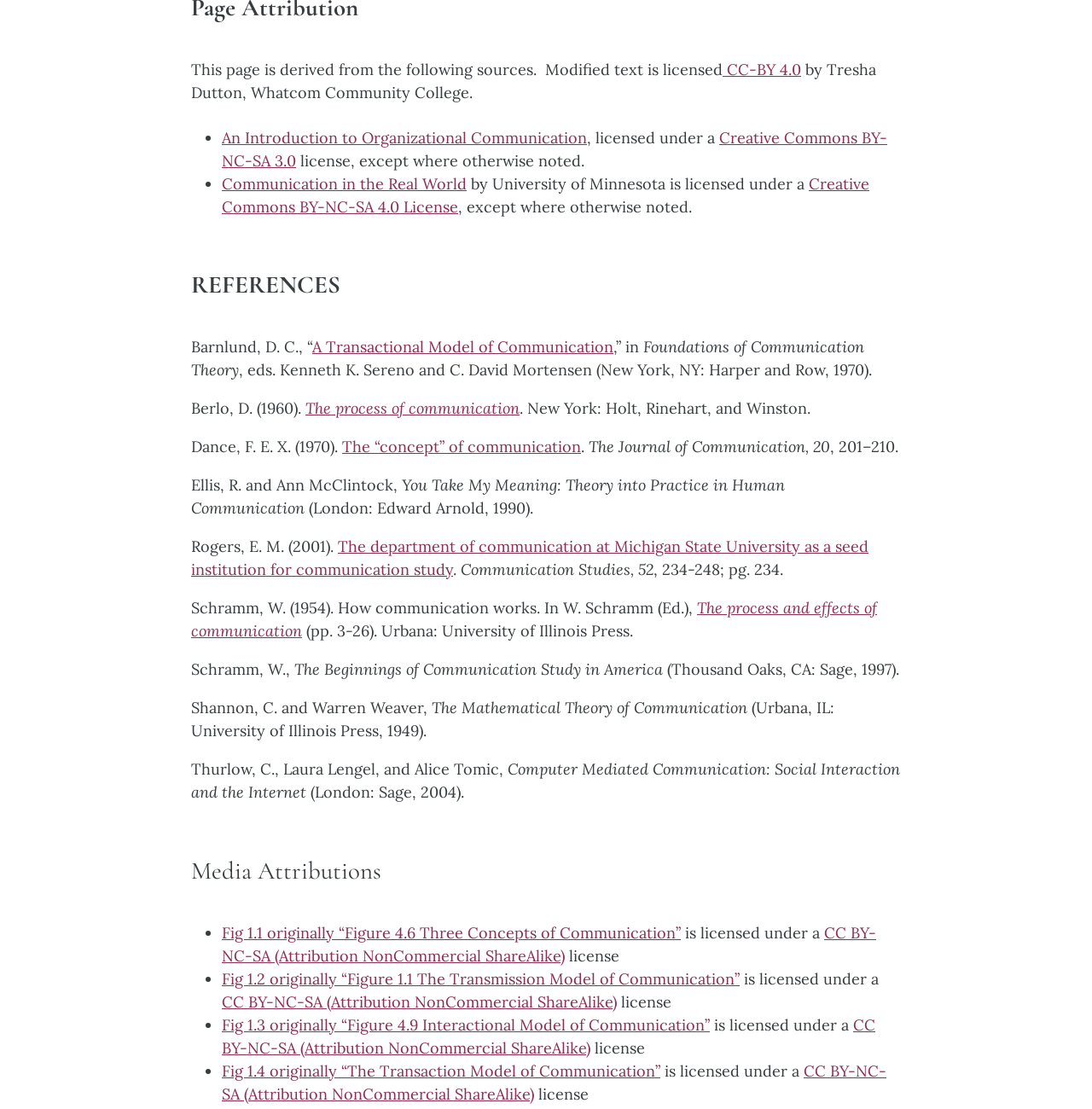Given the description Creative Commons BY-NC-SA 3.0, predict the bounding box coordinates of the UI element. Ensure the coordinates are in the format (top-left x, top-left y, bottom-right x, bottom-right y) and all values are between 0 and 1.

[0.203, 0.115, 0.812, 0.153]